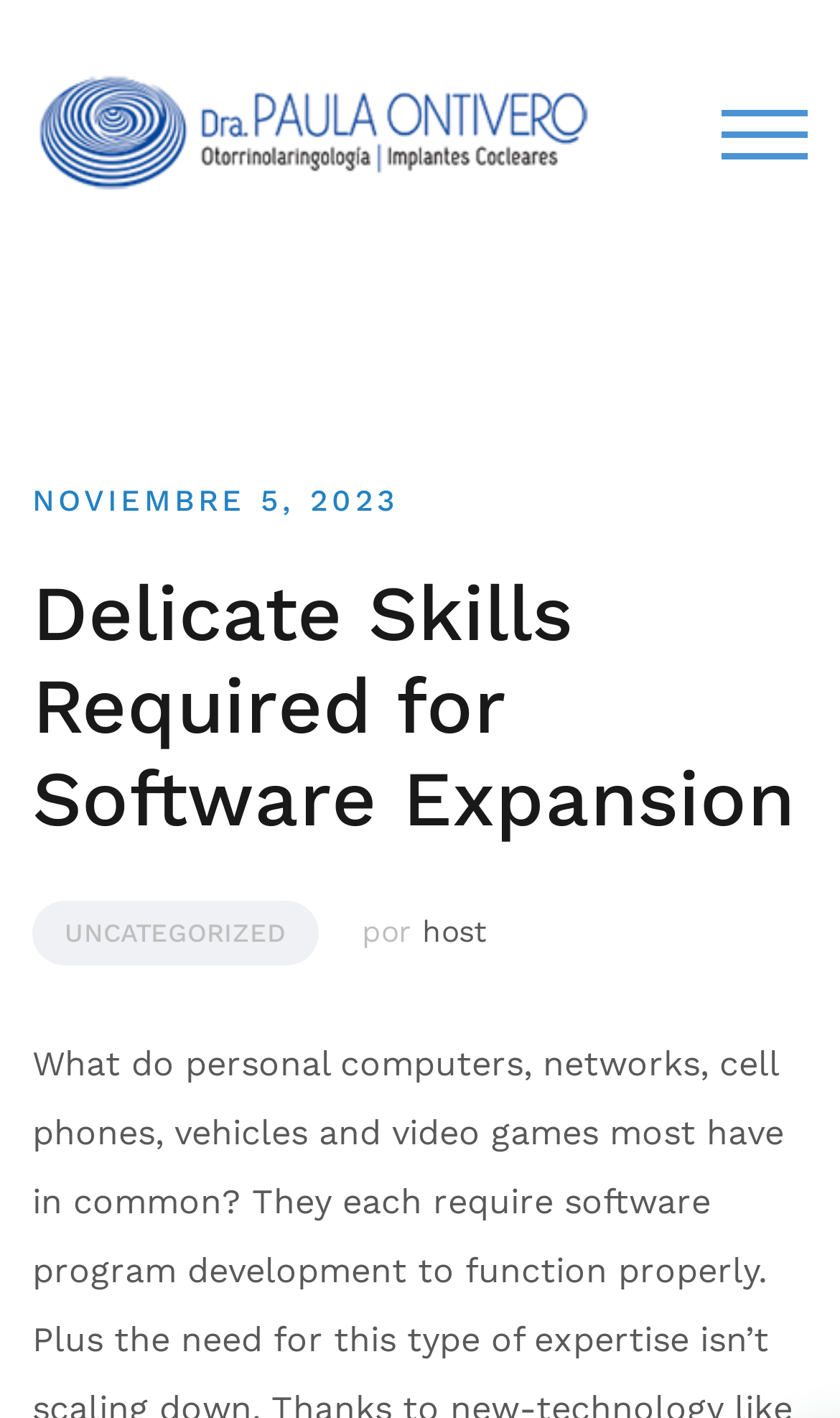Find the headline of the webpage and generate its text content.

Delicate Skills Required for Software Expansion